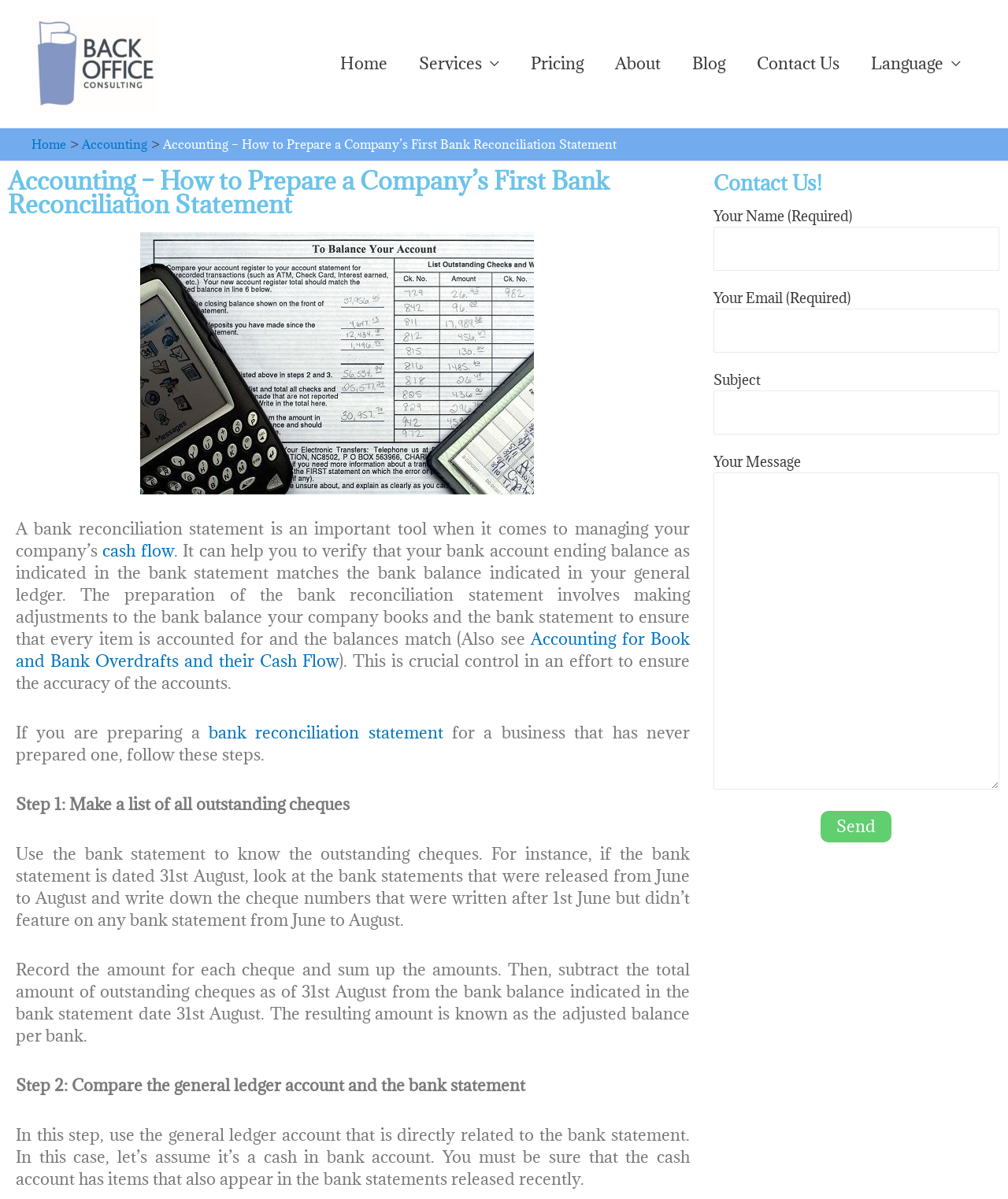What is the purpose of the 'Contact Us!' section?
Craft a detailed and extensive response to the question.

The 'Contact Us!' section is provided to allow users to send a message to the company. It includes fields for the user’s name, email, subject, and message, and a 'Send' button to submit the message.